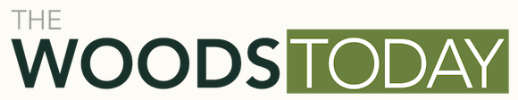What font style is used for 'THE WOODS'?
Using the image as a reference, answer with just one word or a short phrase.

Bold